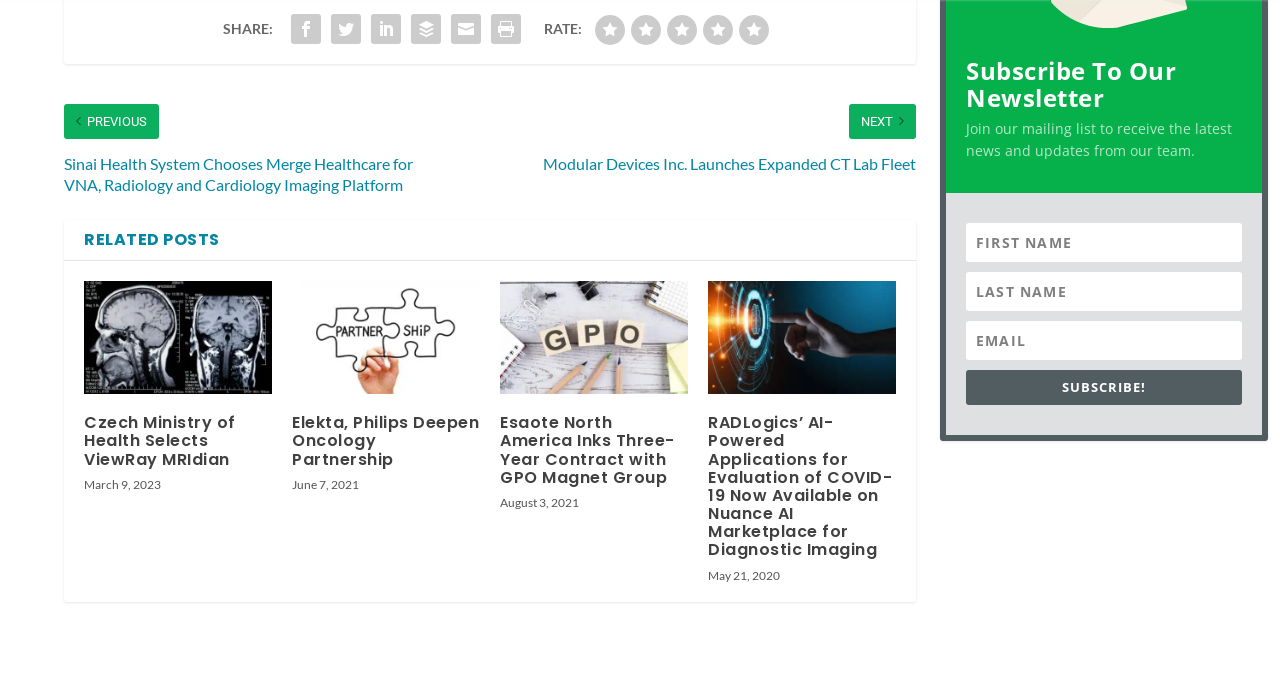What type of content is featured in the 'RELATED POSTS' section?
Based on the visual details in the image, please answer the question thoroughly.

The 'RELATED POSTS' section features a list of news articles, each with a title, a brief summary, and a date, suggesting that the website is a news aggregator or publisher focused on the healthcare industry.